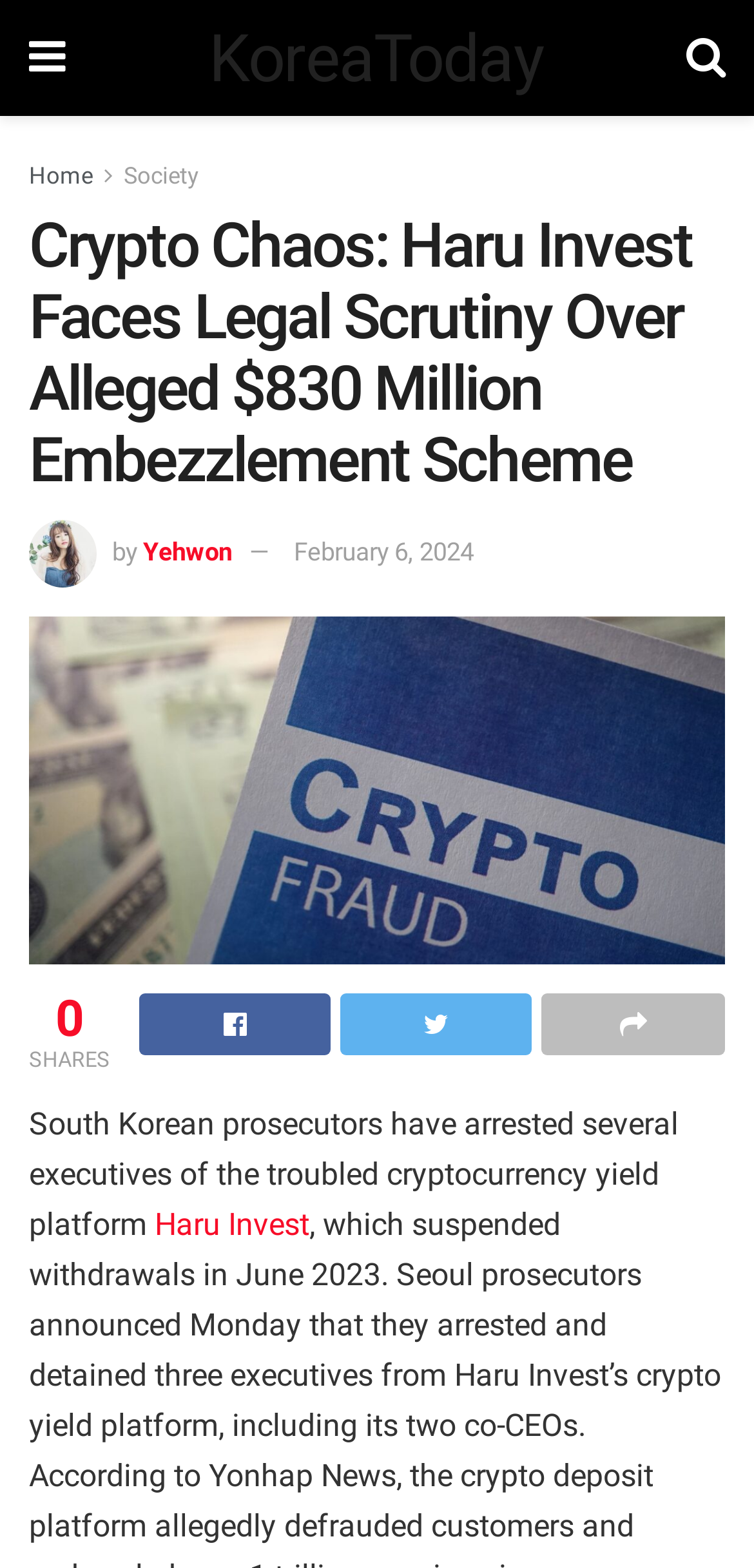Please identify the bounding box coordinates of the area that needs to be clicked to fulfill the following instruction: "share the article."

[0.185, 0.634, 0.438, 0.673]